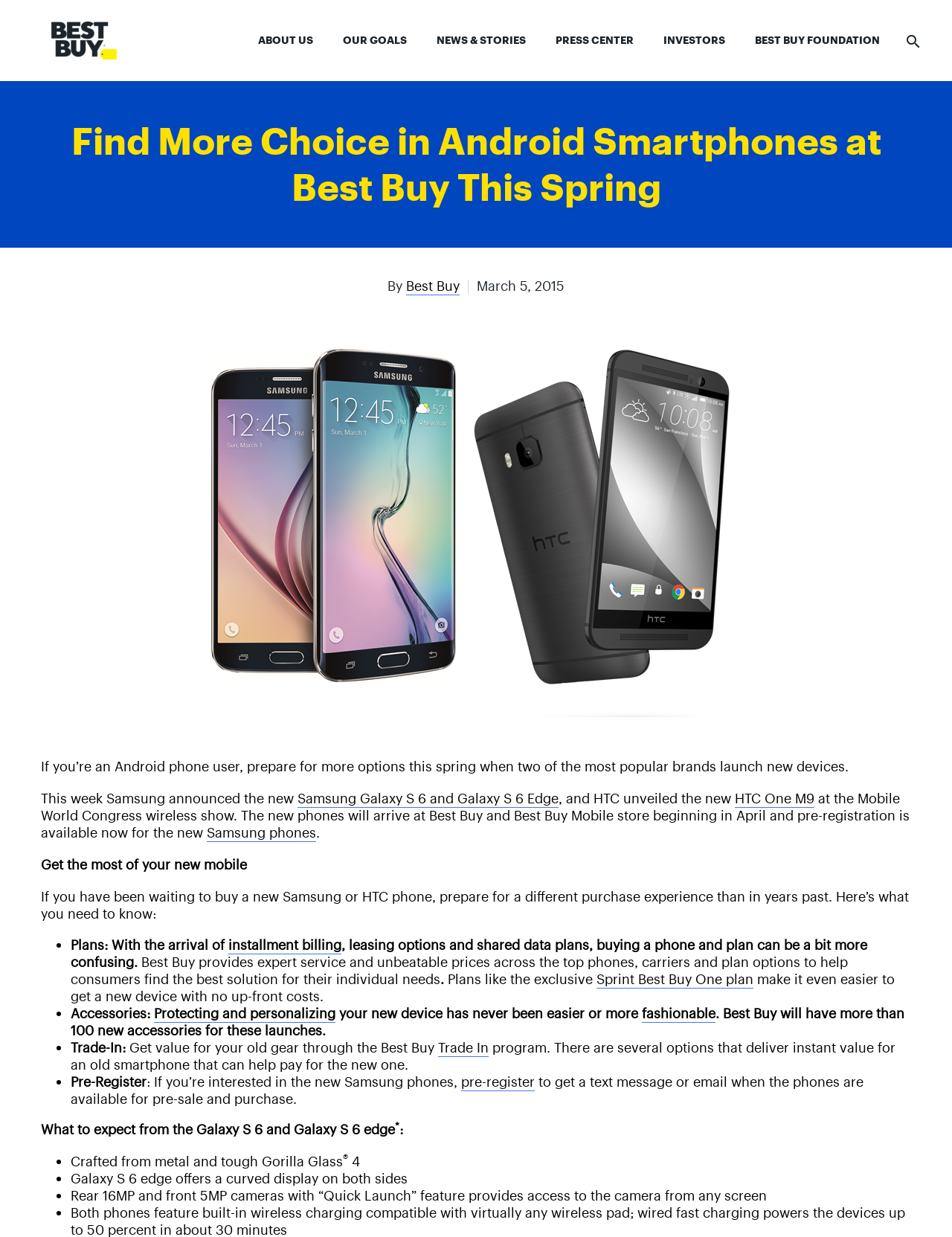Please find the bounding box coordinates (top-left x, top-left y, bottom-right x, bottom-right y) in the screenshot for the UI element described as follows: pre-register

[0.484, 0.868, 0.562, 0.882]